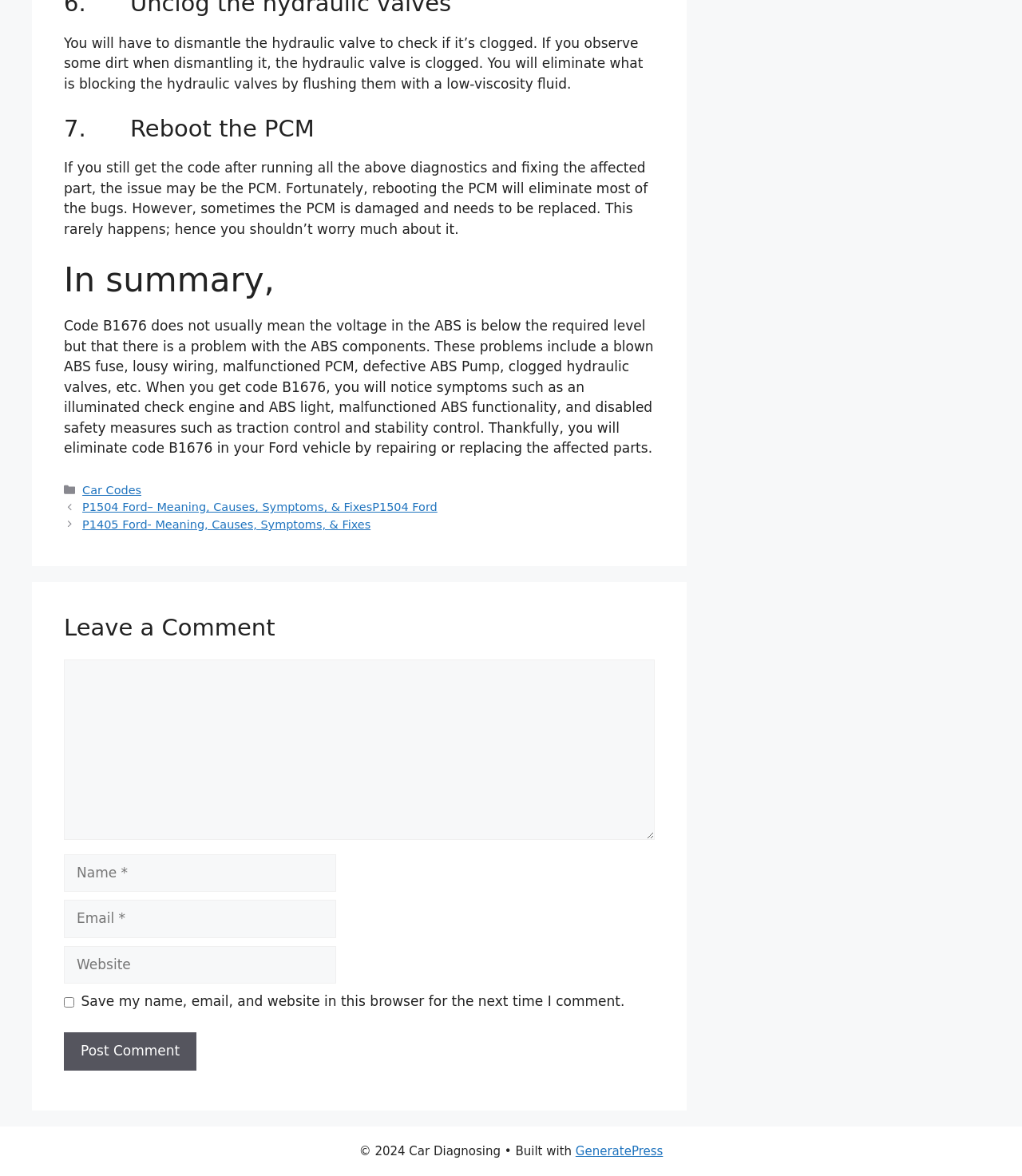Please give a one-word or short phrase response to the following question: 
What is code B1676 related to?

ABS components